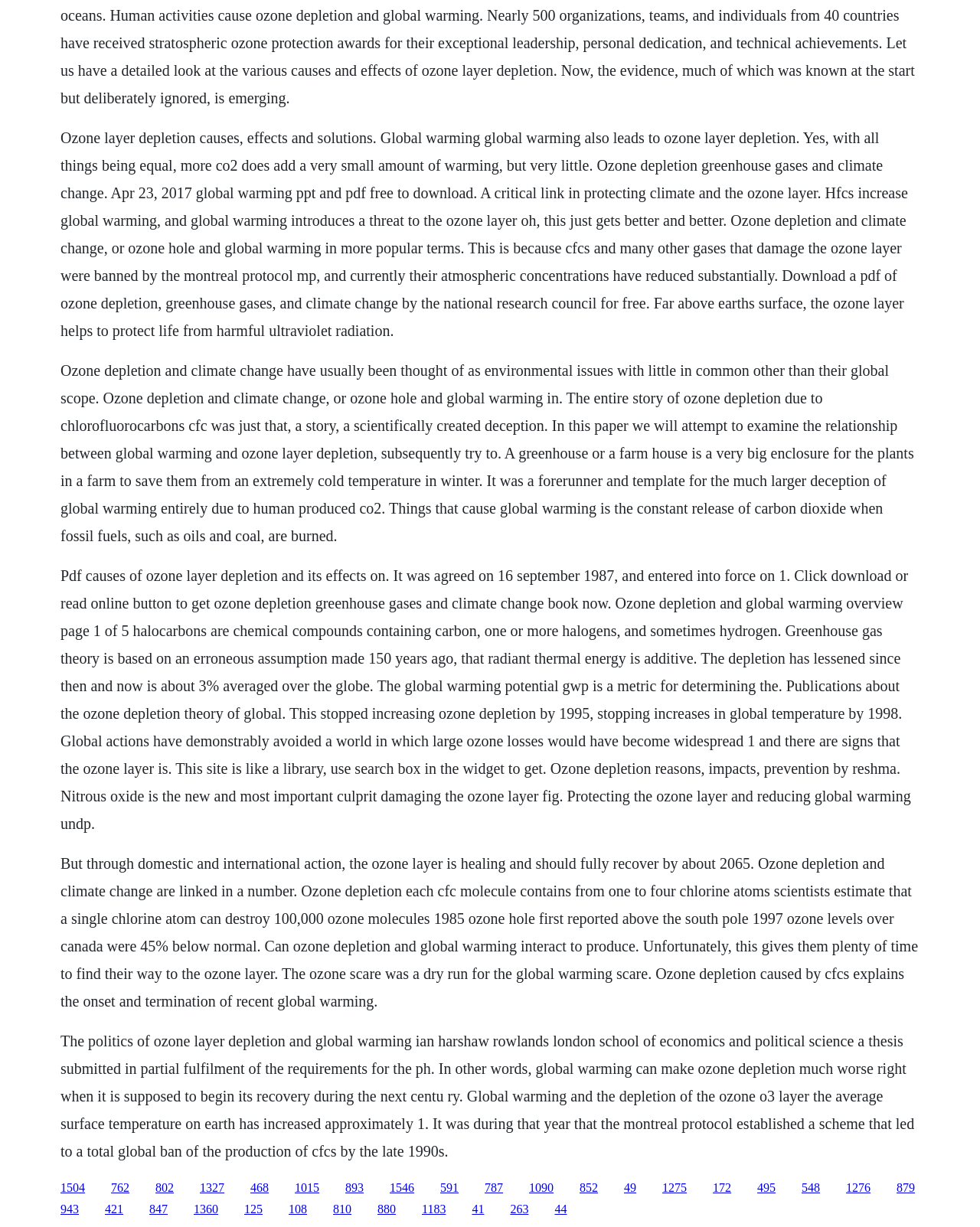Select the bounding box coordinates of the element I need to click to carry out the following instruction: "Click the link to read the politics of ozone layer depletion and global warming thesis".

[0.062, 0.841, 0.933, 0.945]